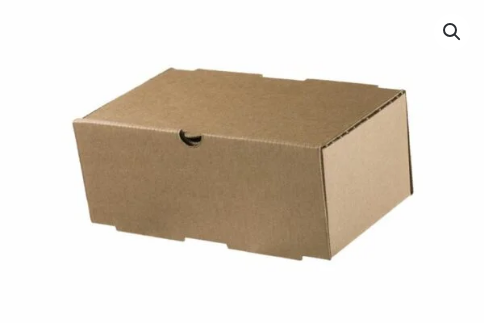Refer to the screenshot and answer the following question in detail:
Is the packaging solution plastic-free?

The caption explicitly states that the packaging solution is plastic-free, which means it does not contain any plastic materials.